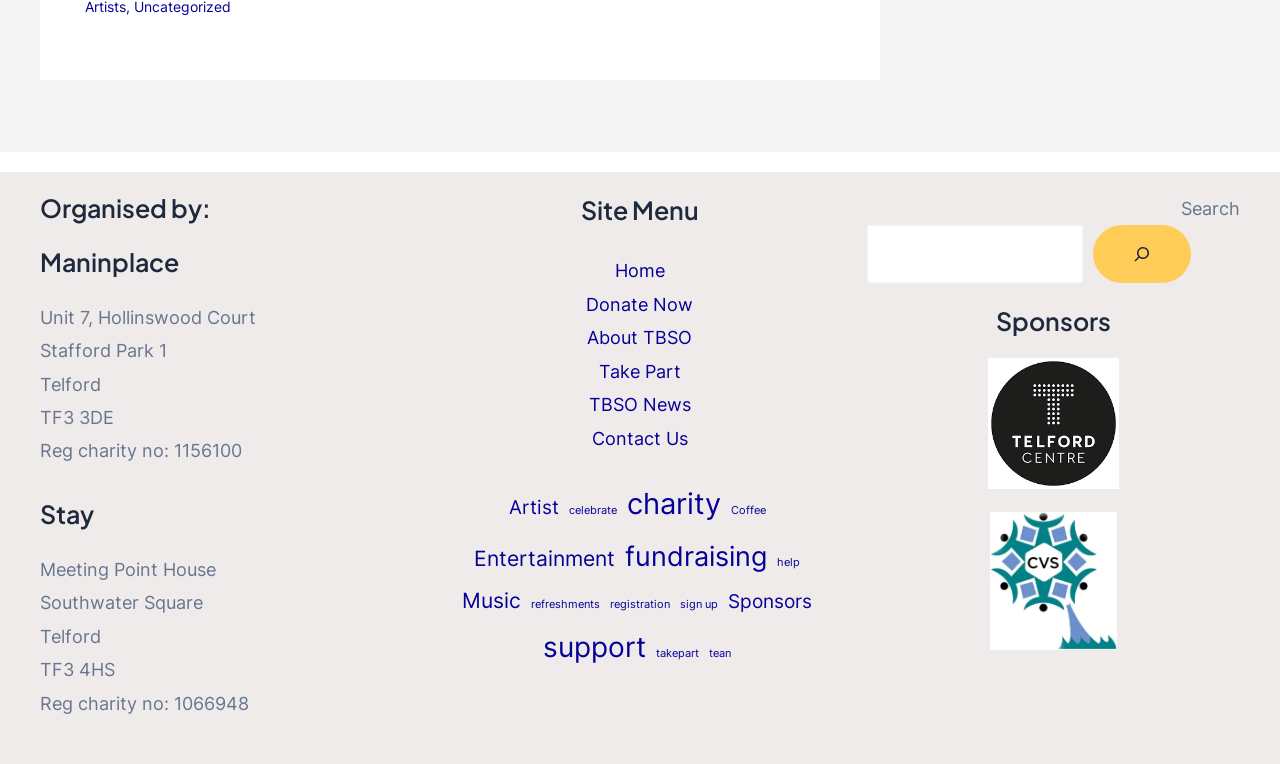Please provide the bounding box coordinate of the region that matches the element description: Donate Now. Coordinates should be in the format (top-left x, top-left y, bottom-right x, bottom-right y) and all values should be between 0 and 1.

[0.458, 0.385, 0.542, 0.412]